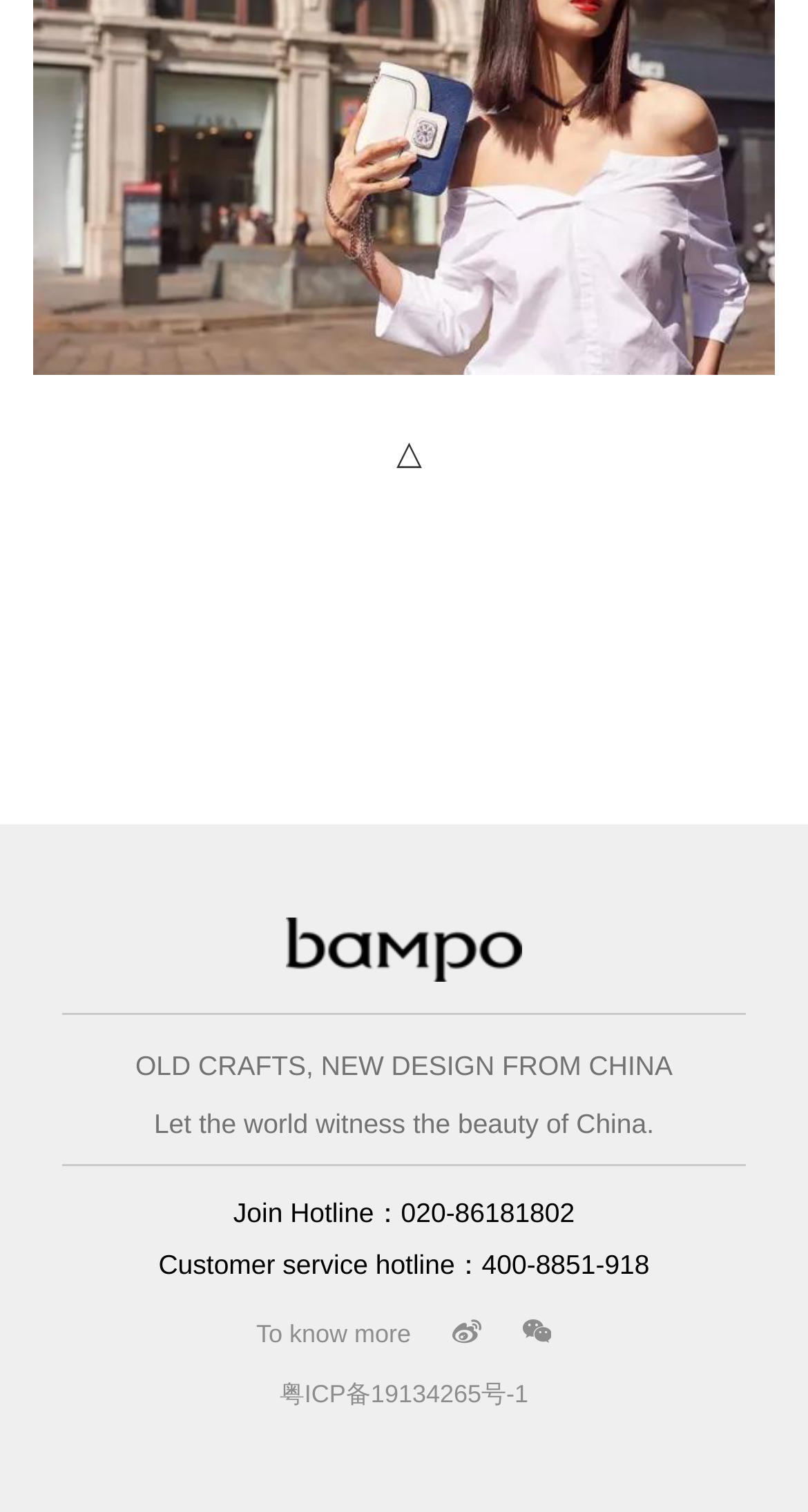Examine the image and give a thorough answer to the following question:
What is the purpose of the hotline numbers?

The presence of hotline numbers '020-86181802' and '400-8851-918' with labels 'Join Hotline' and 'Customer service hotline' respectively, suggests that they are provided for customer support and assistance.